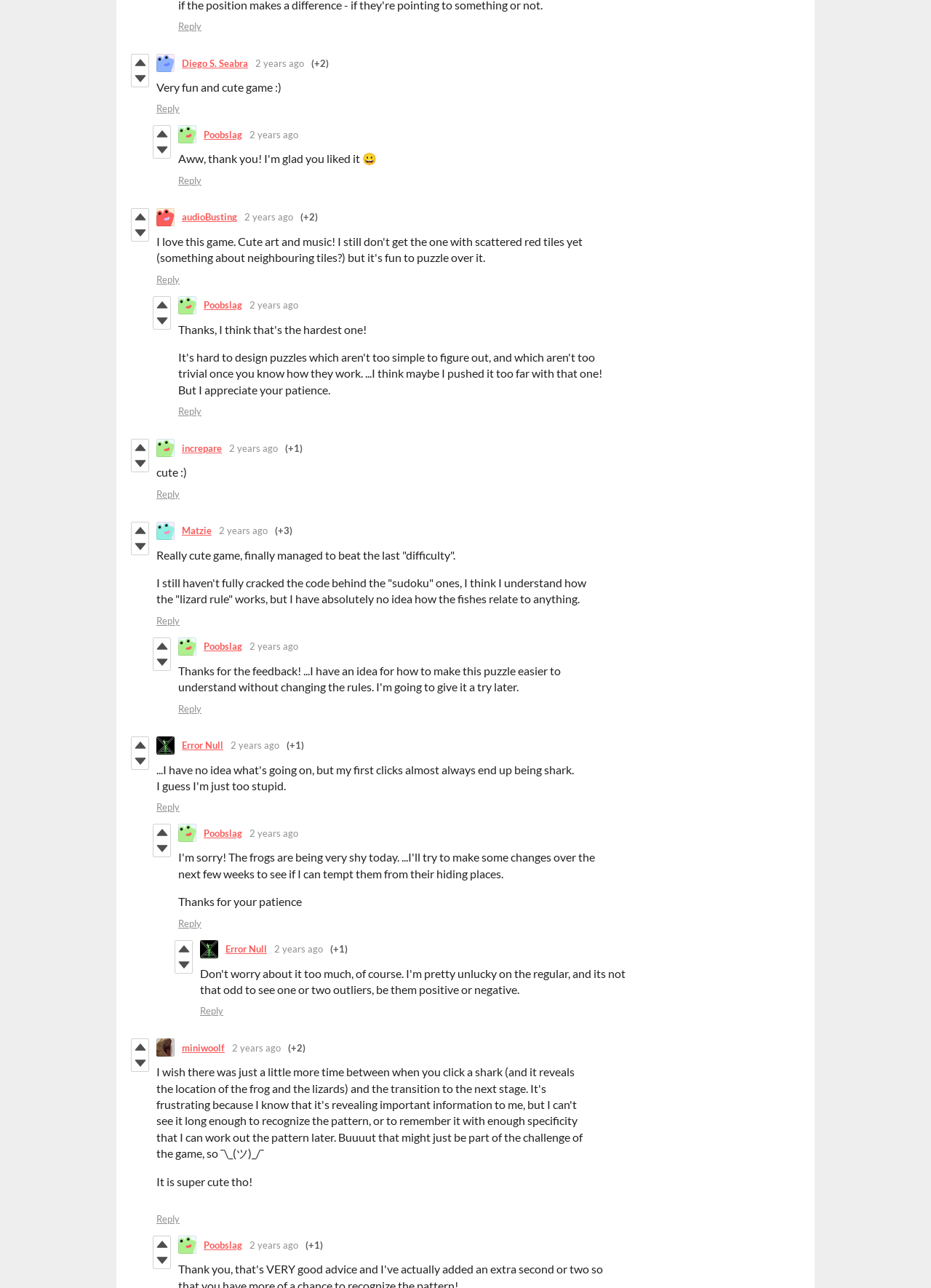Identify the bounding box of the HTML element described here: "parent_node: Diego S. Seabra". Provide the coordinates as four float numbers between 0 and 1: [left, top, right, bottom].

[0.168, 0.042, 0.188, 0.056]